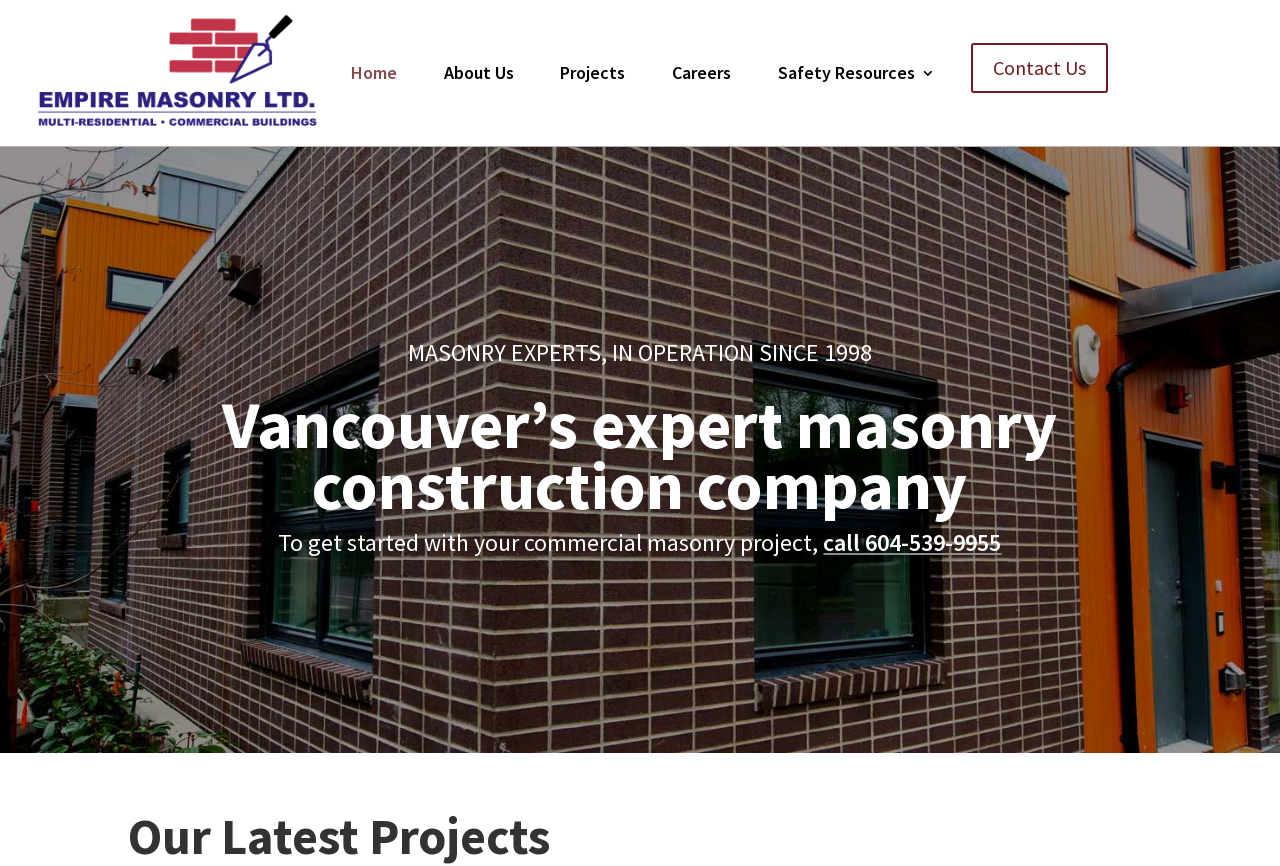What is the name of the company?
Please craft a detailed and exhaustive response to the question.

The name of the company is Empire Masonry Ltd, as indicated by the root element 'Empire Masonry Home - Empire Masonry Ltd'.